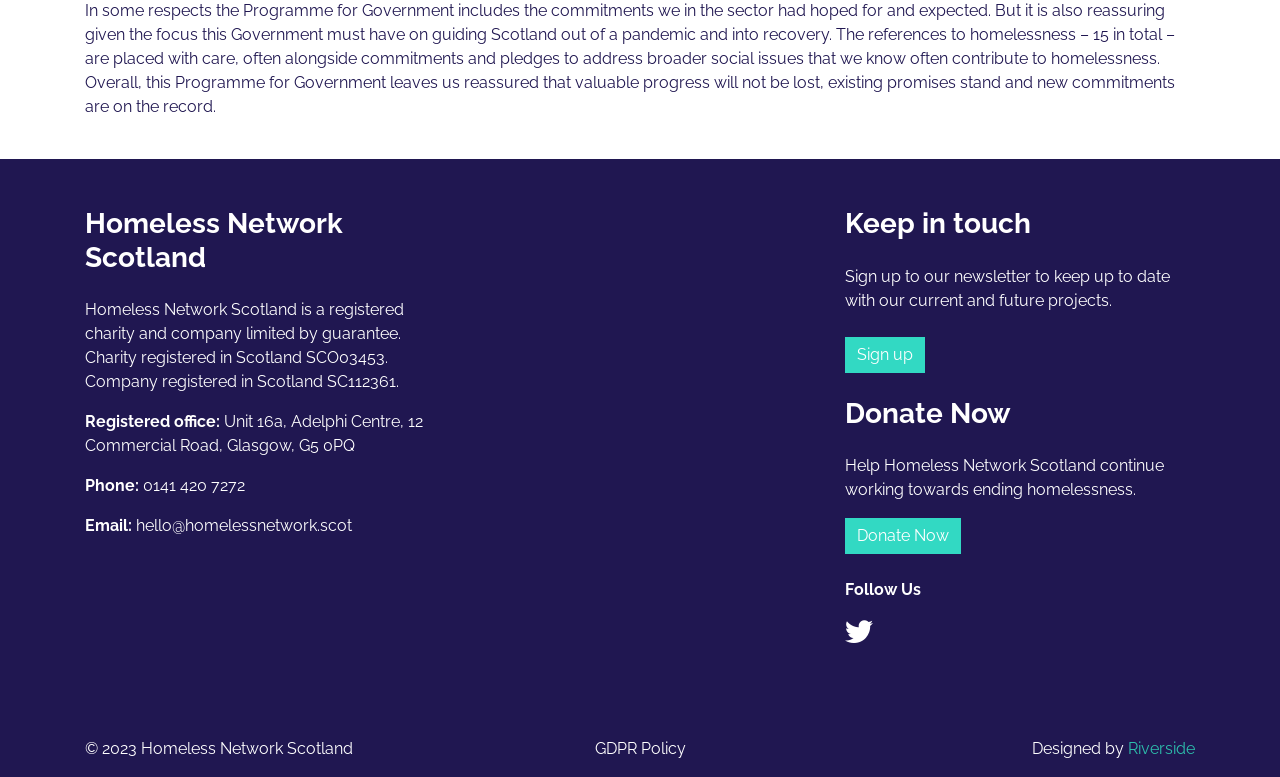Refer to the image and provide an in-depth answer to the question:
What is the name of the charity?

The name of the charity can be found in the heading element 'Homeless Network Scotland' which is located at the top of the webpage, indicating that the webpage is about this charity.